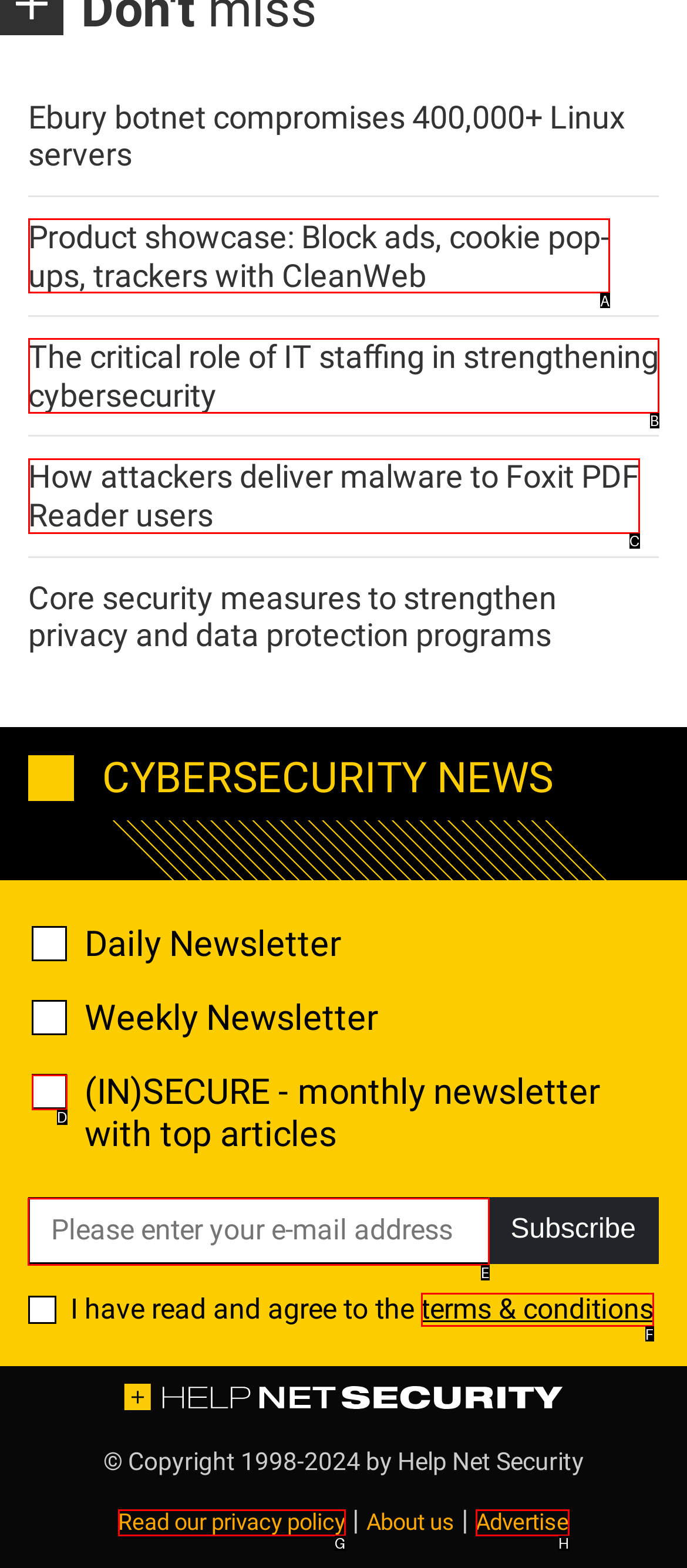Select the HTML element that needs to be clicked to perform the task: Enter your email address. Reply with the letter of the chosen option.

E